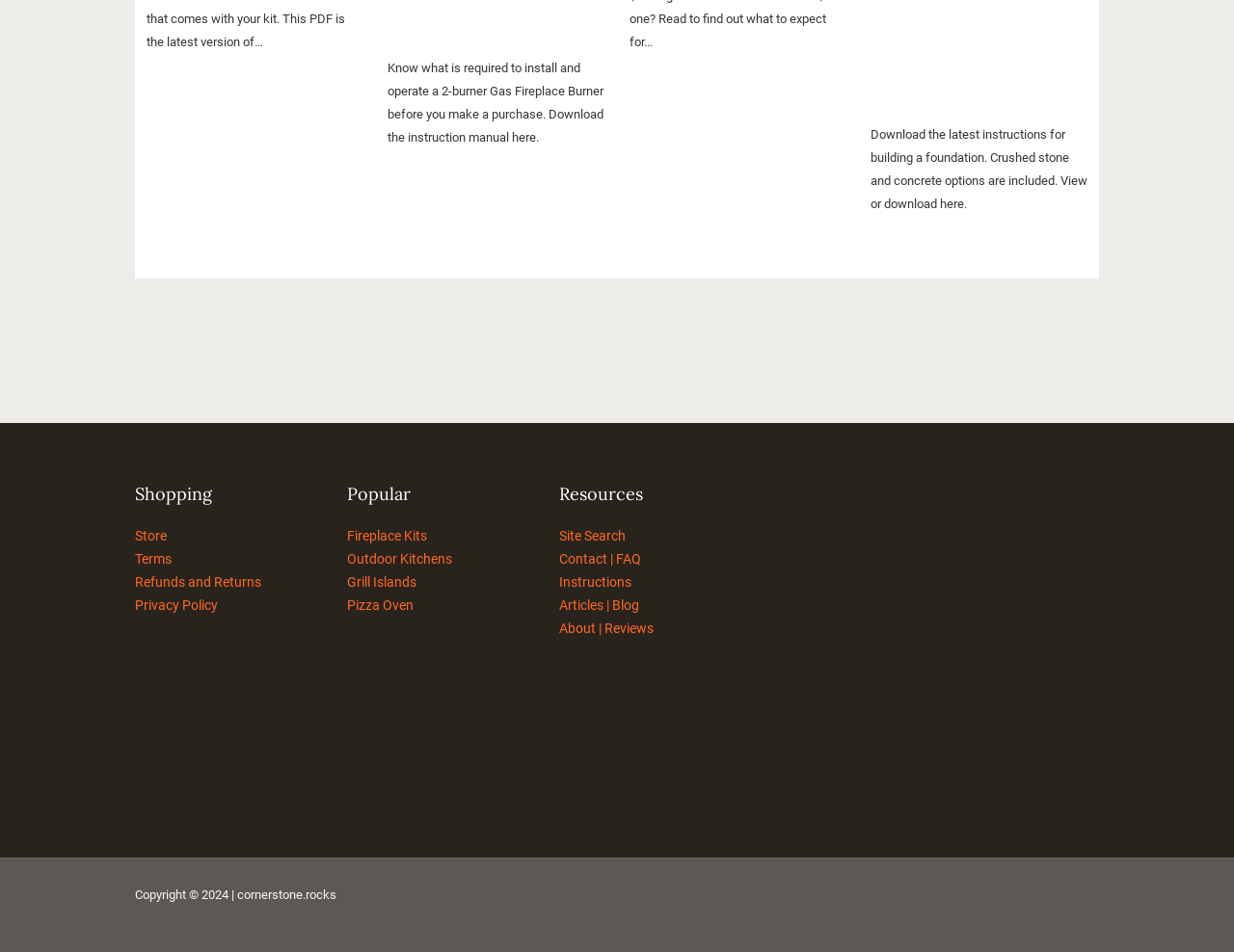From the webpage screenshot, identify the region described by Terms. Provide the bounding box coordinates as (top-left x, top-left y, bottom-right x, bottom-right y), with each value being a floating point number between 0 and 1.

[0.109, 0.579, 0.139, 0.595]